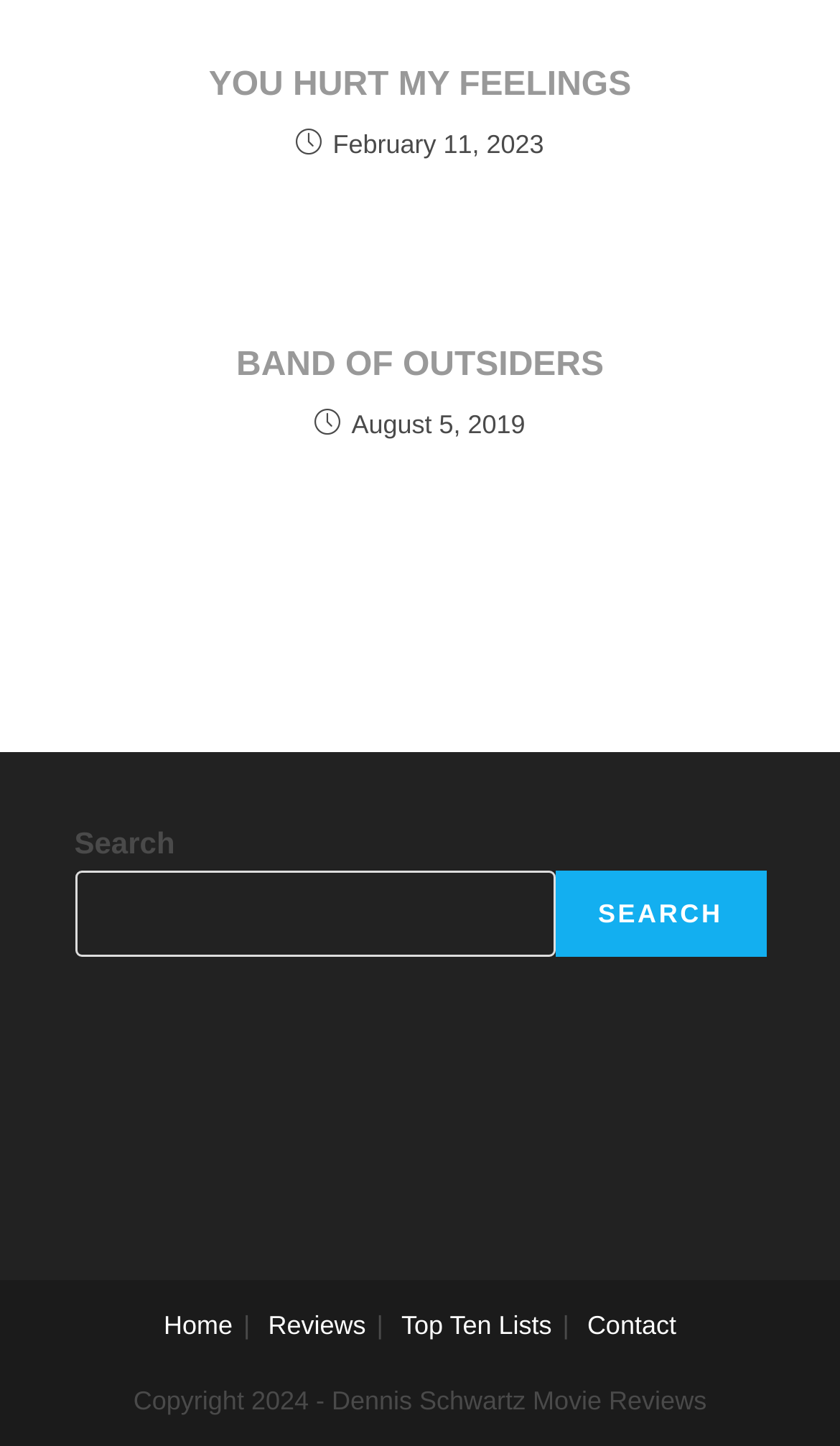What is the purpose of the search box?
From the screenshot, supply a one-word or short-phrase answer.

To search the website